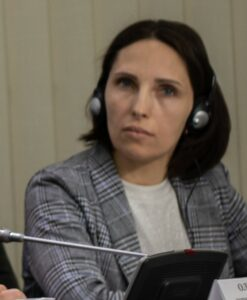What is the region affected by conflict?
From the image, respond using a single word or phrase.

Luhansk region